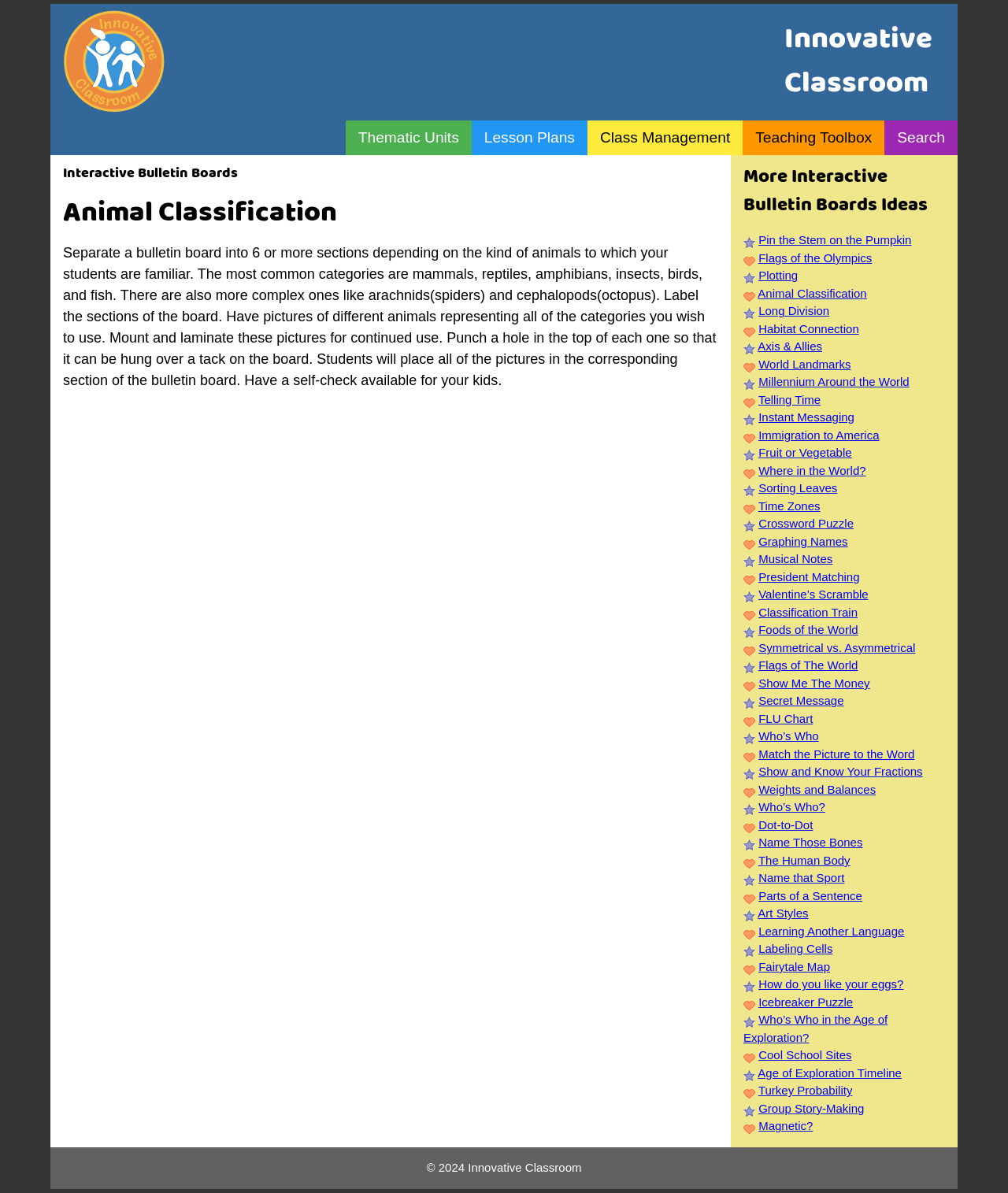Using the elements shown in the image, answer the question comprehensively: How many sections can a bulletin board be separated into?

According to the description, a bulletin board can be separated into 6 or more sections depending on the kind of animals to which the students are familiar.